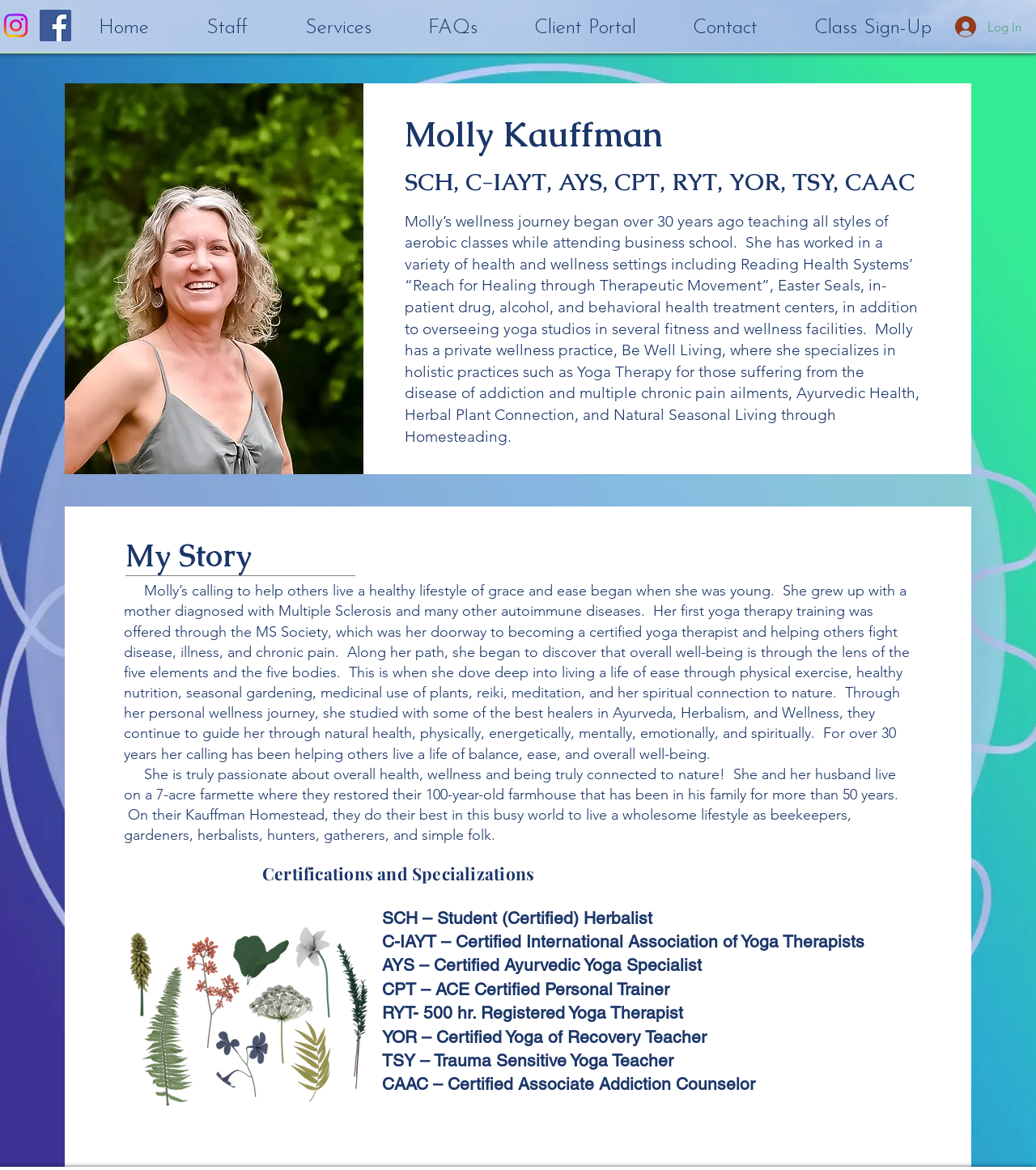Can you specify the bounding box coordinates for the region that should be clicked to fulfill this instruction: "Click the Log In button".

[0.911, 0.01, 0.991, 0.036]